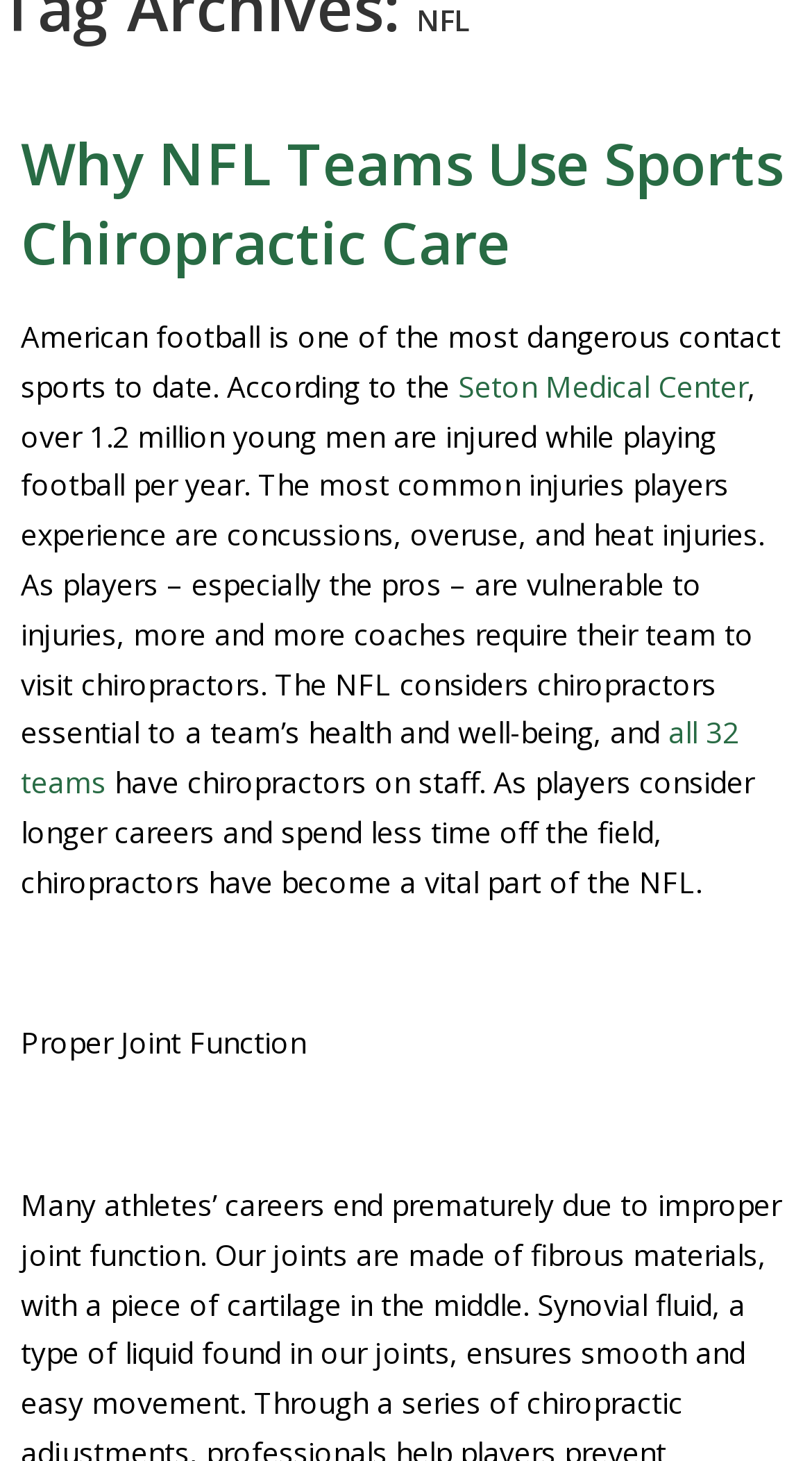Determine the bounding box of the UI component based on this description: "all 32 teams". The bounding box coordinates should be four float values between 0 and 1, i.e., [left, top, right, bottom].

[0.026, 0.488, 0.91, 0.549]